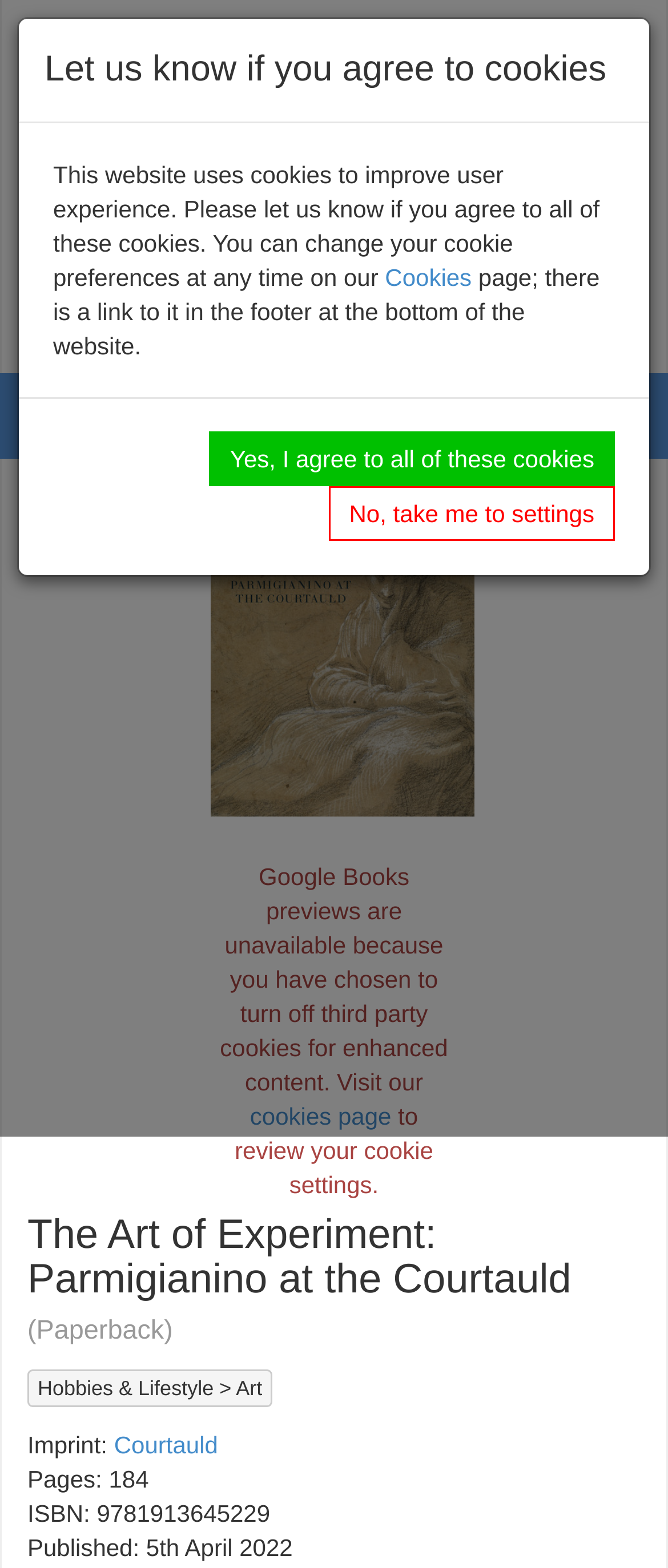Identify the bounding box of the HTML element described here: "No, take me to settings". Provide the coordinates as four float numbers between 0 and 1: [left, top, right, bottom].

[0.492, 0.31, 0.921, 0.345]